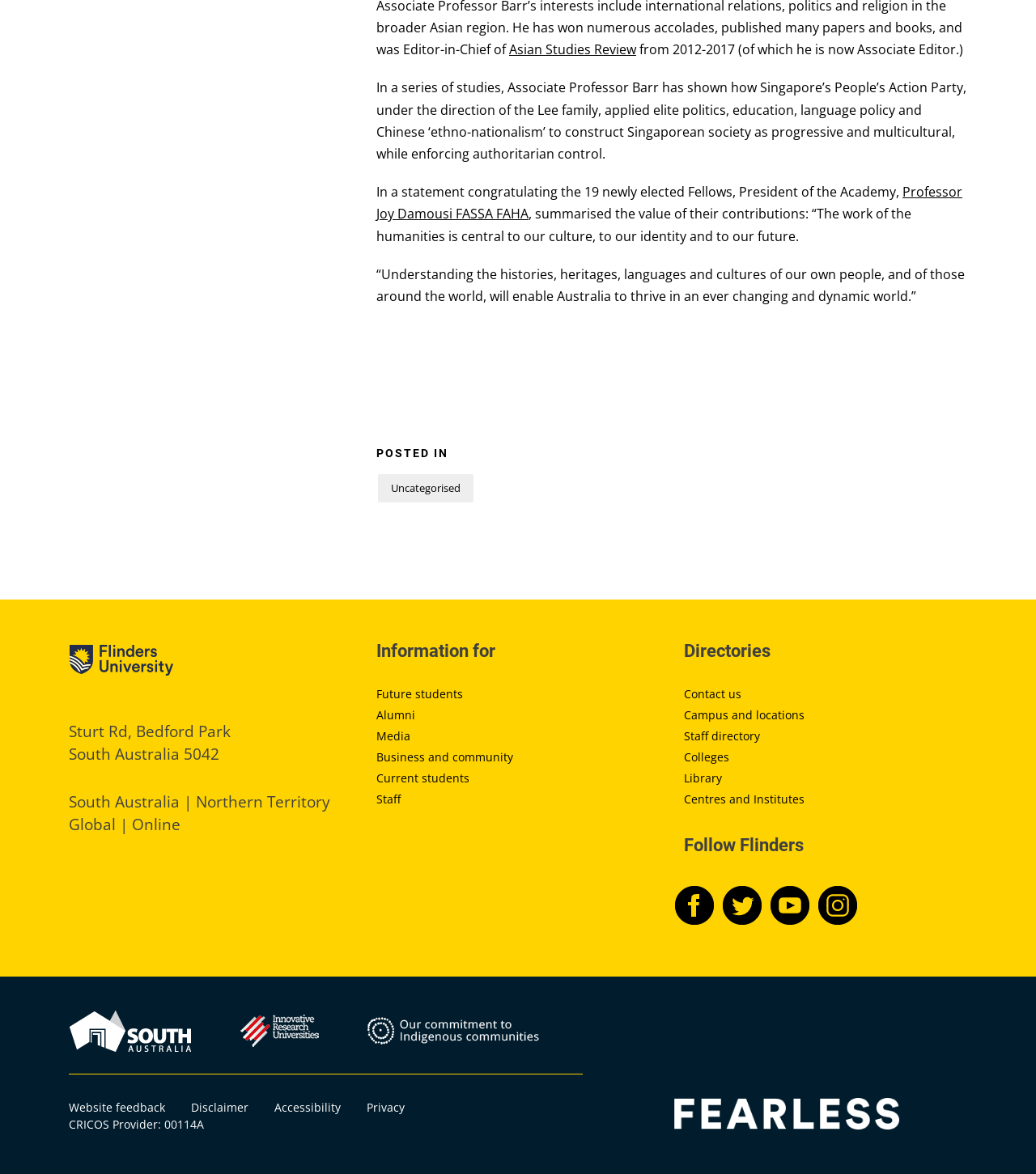Predict the bounding box coordinates for the UI element described as: "Campus and locations". The coordinates should be four float numbers between 0 and 1, presented as [left, top, right, bottom].

[0.66, 0.602, 0.777, 0.615]